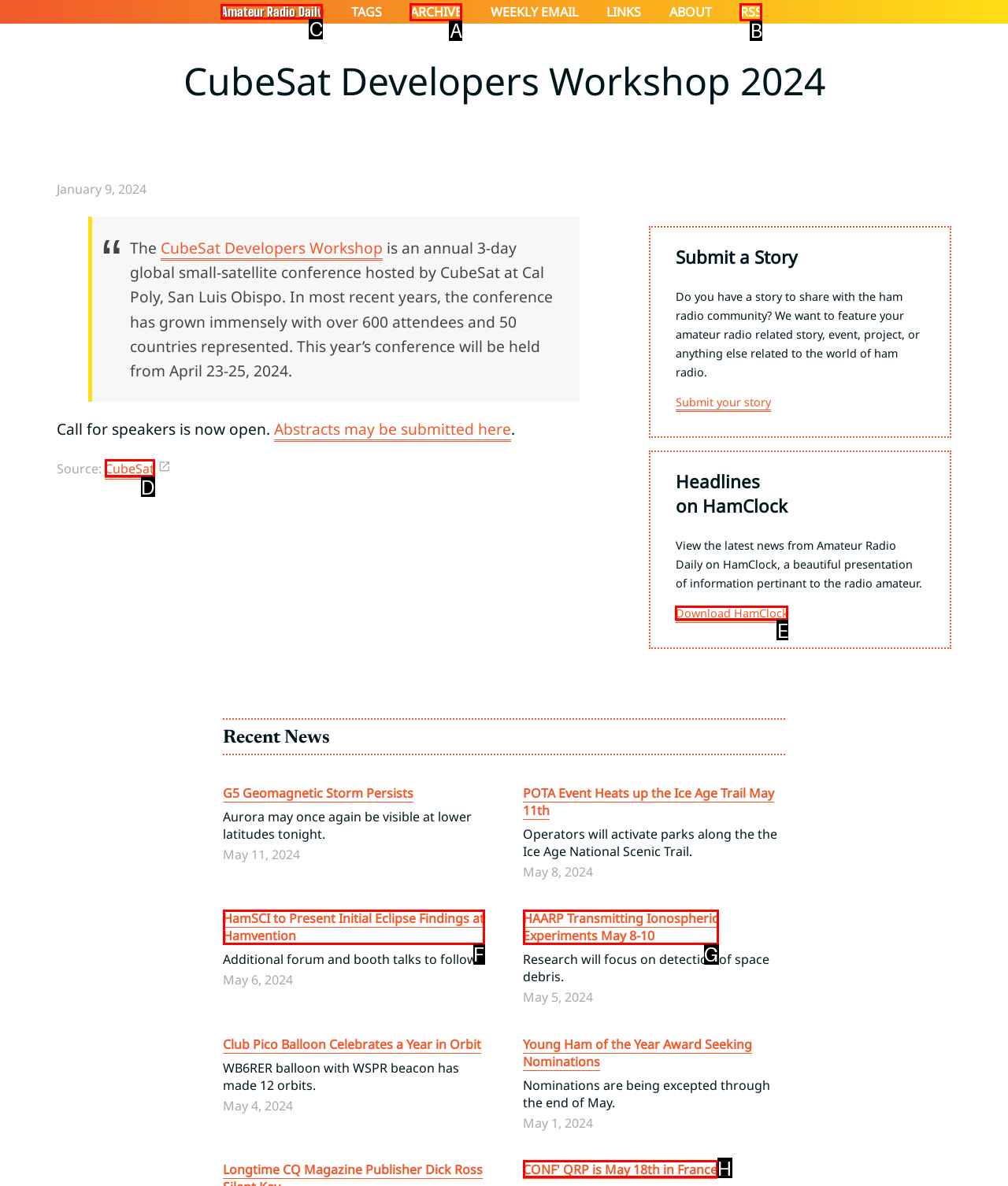Tell me which one HTML element I should click to complete the following task: Download HamClock Answer with the option's letter from the given choices directly.

E